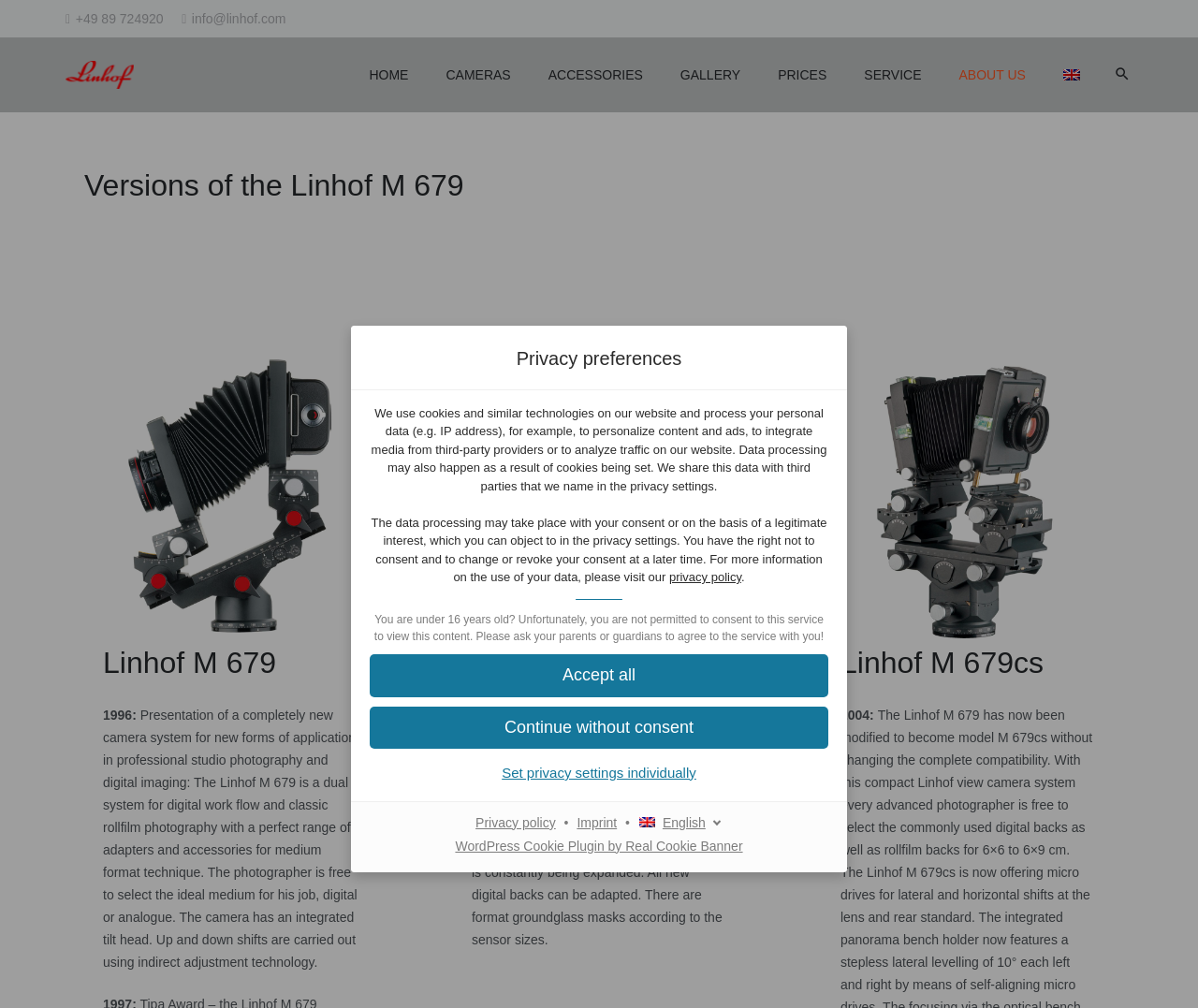Determine the bounding box coordinates of the area to click in order to meet this instruction: "Visit WordPress Cookie Plugin".

[0.376, 0.832, 0.624, 0.847]